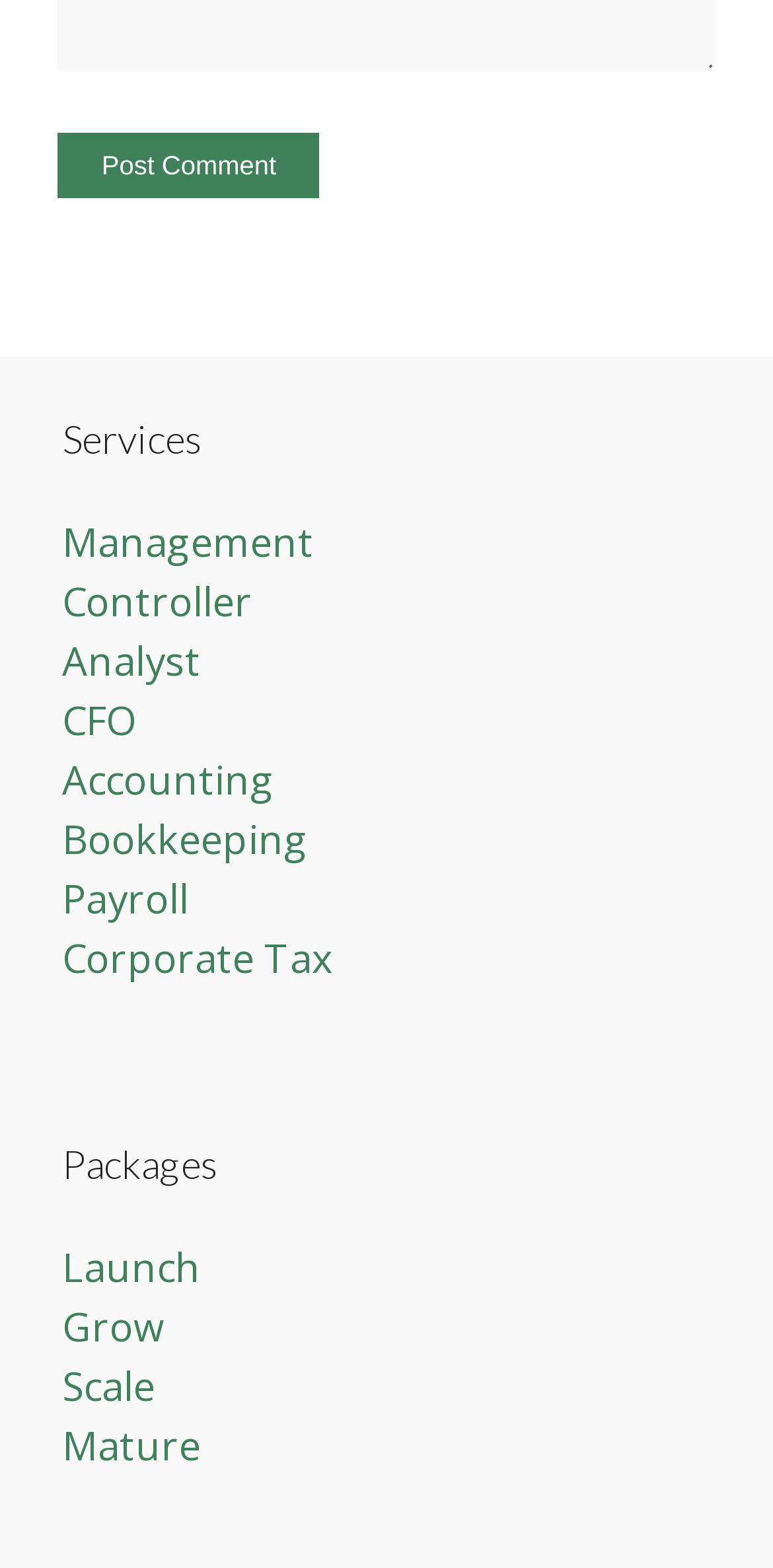Please identify the bounding box coordinates of the element I need to click to follow this instruction: "Select 'Launch' package".

[0.08, 0.791, 0.259, 0.825]